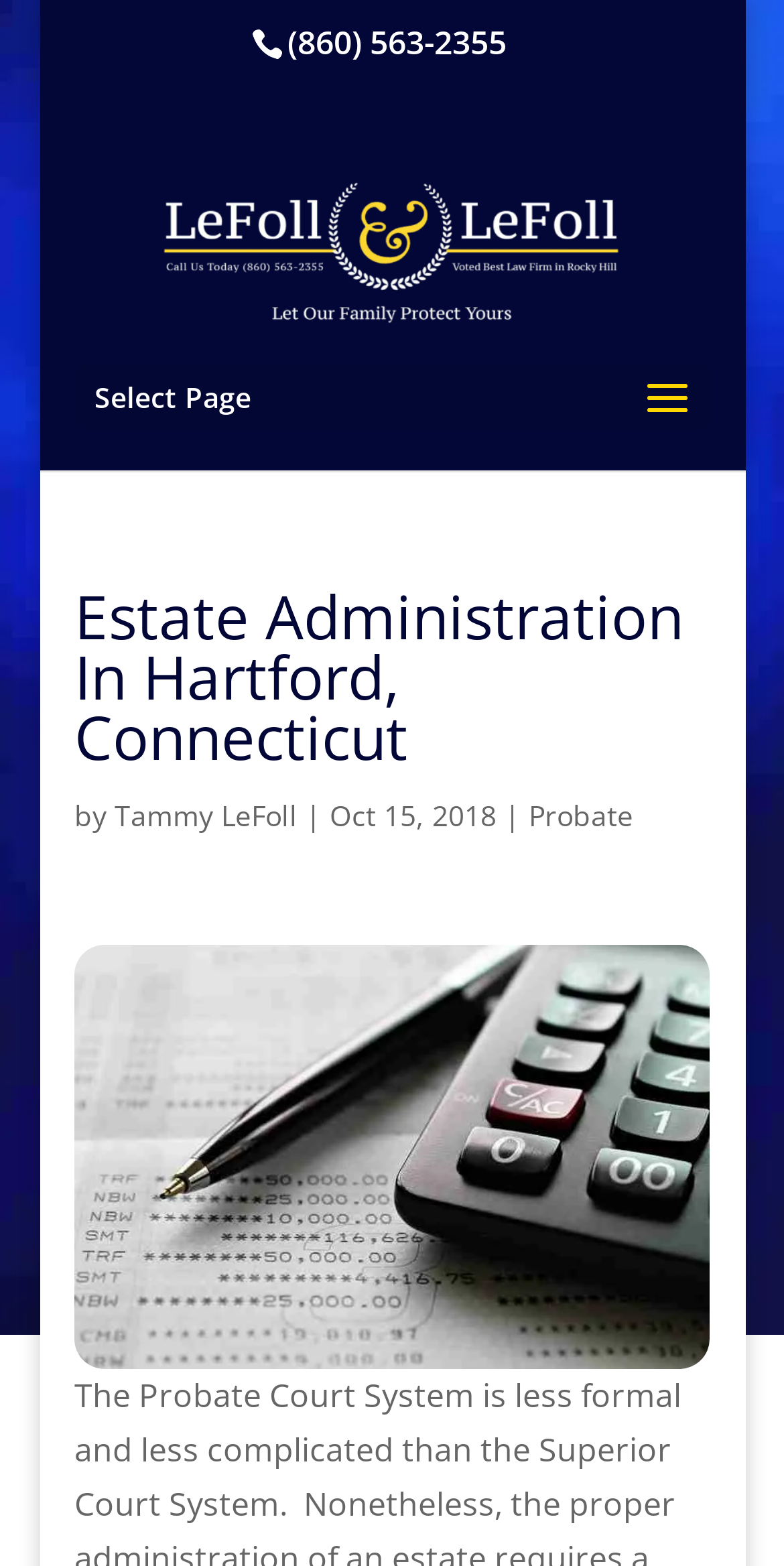Provide a single word or phrase answer to the question: 
What is the name of the law firm?

LeFoll & LeFoll